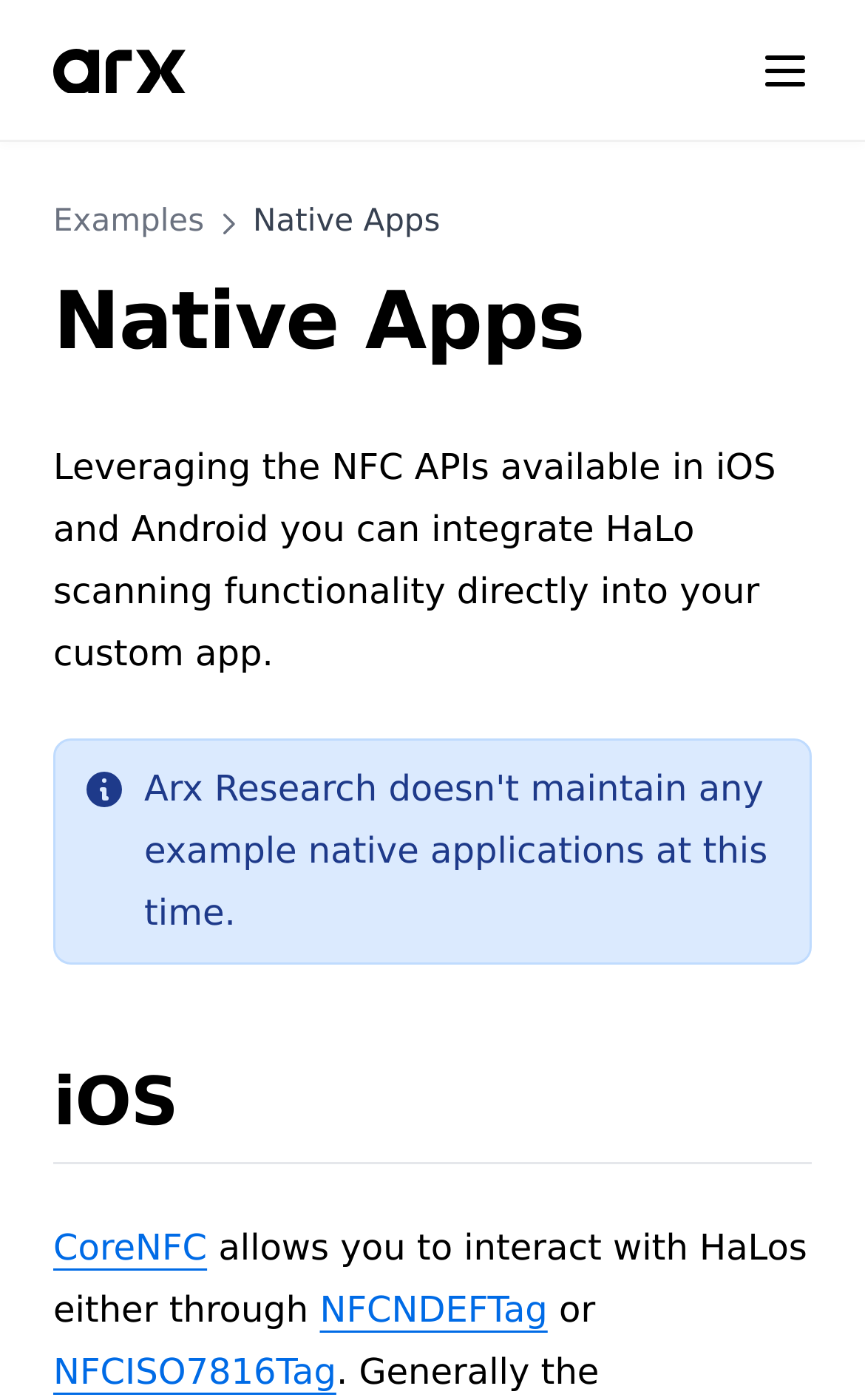Find the bounding box coordinates of the element's region that should be clicked in order to follow the given instruction: "Click the Menu button". The coordinates should consist of four float numbers between 0 and 1, i.e., [left, top, right, bottom].

[0.856, 0.019, 0.959, 0.082]